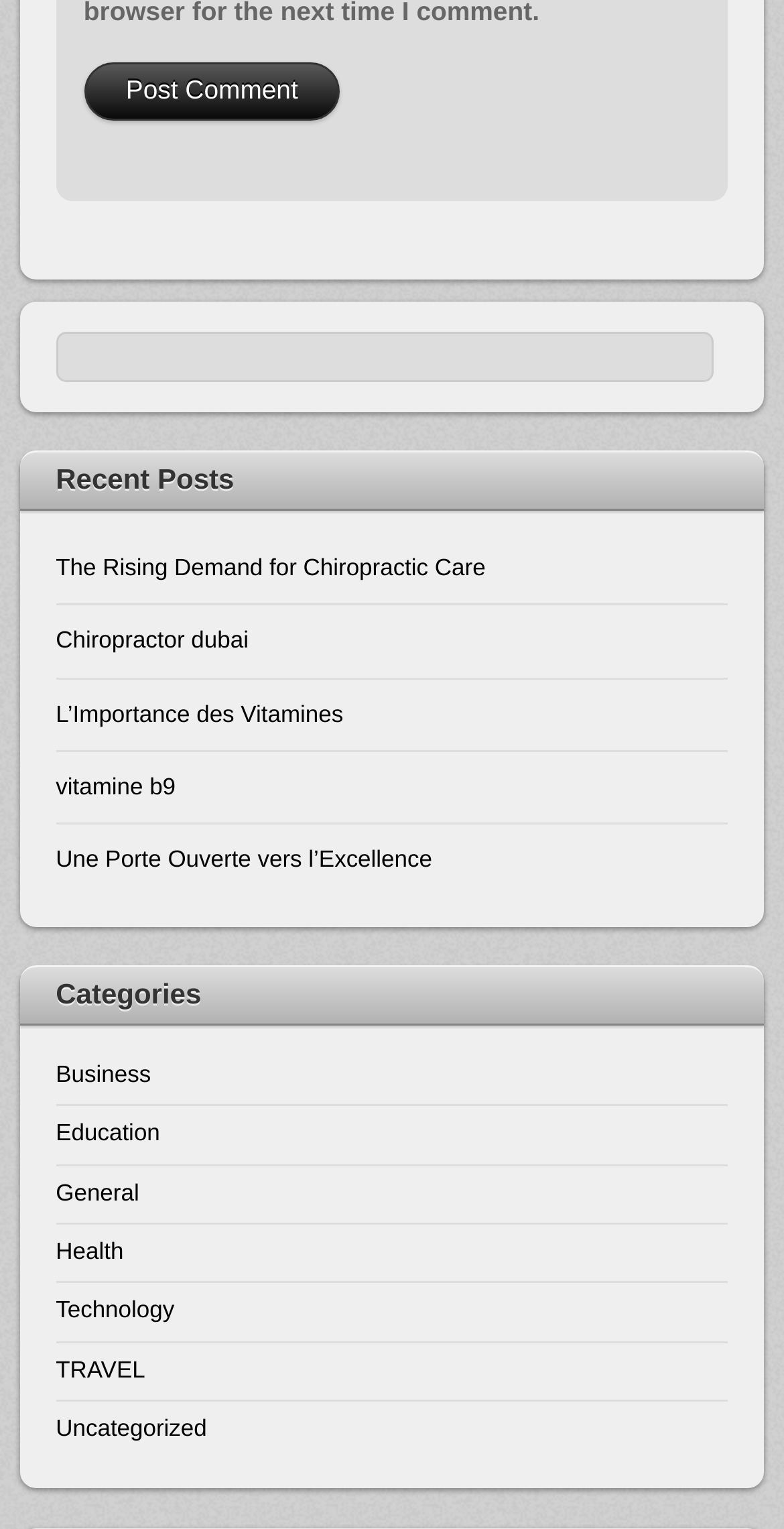Refer to the image and answer the question with as much detail as possible: What is the purpose of the button at the top?

The button at the top with the text 'Post Comment' suggests that the webpage allows users to comment on posts or articles, and this button is used to submit their comments.